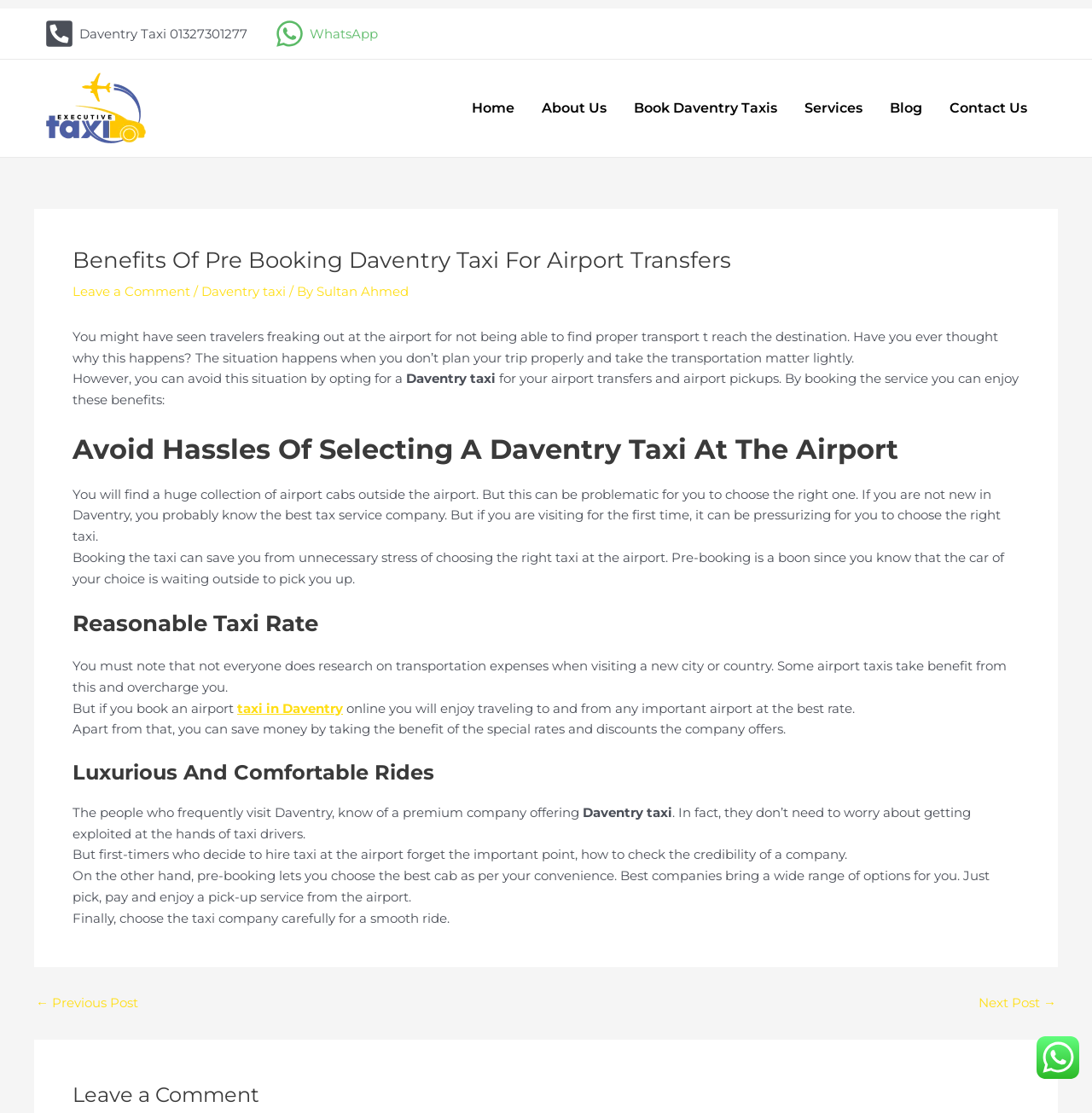From the screenshot, find the bounding box of the UI element matching this description: "Contact Us". Supply the bounding box coordinates in the form [left, top, right, bottom], each a float between 0 and 1.

[0.857, 0.067, 0.953, 0.128]